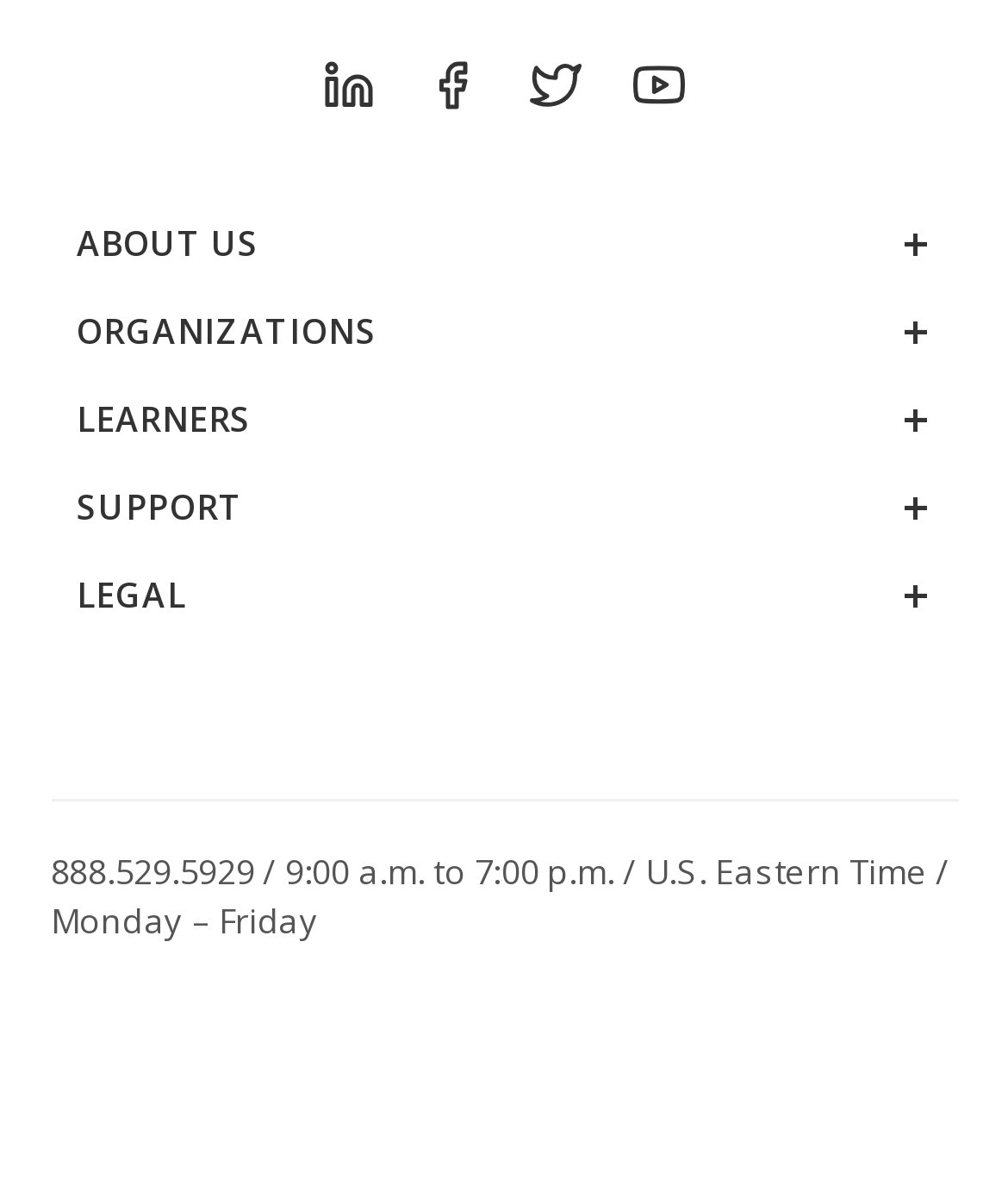Respond to the following query with just one word or a short phrase: 
What is the heading above the phone number?

SUPPORT +